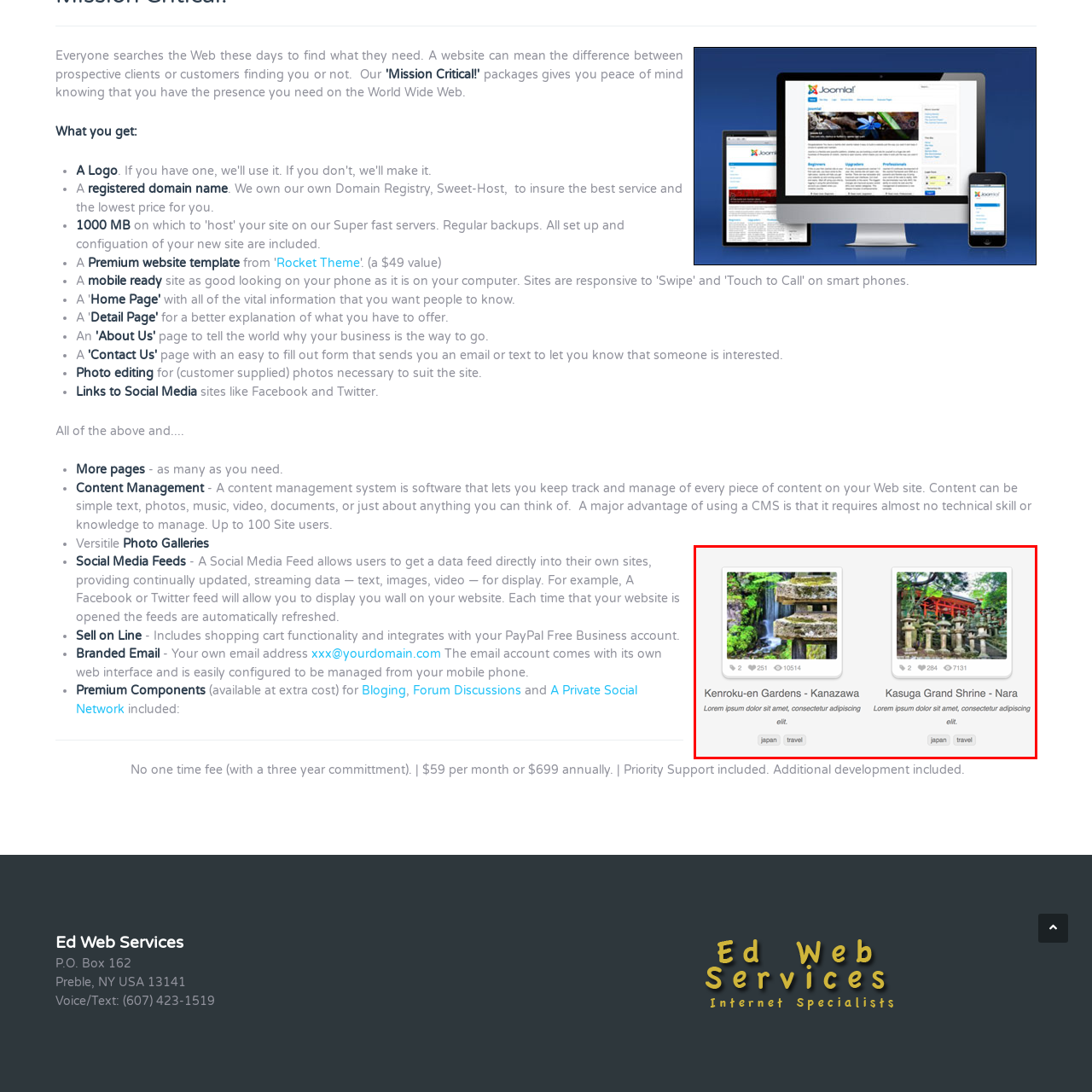What is the significance of Kasuga Grand Shrine?
Study the area inside the red bounding box in the image and answer the question in detail.

According to the caption, Kasuga Grand Shrine in Nara is recognized for its historical and architectural significance, and it is a UNESCO World Heritage Site, indicating its importance and value to the world's cultural heritage.